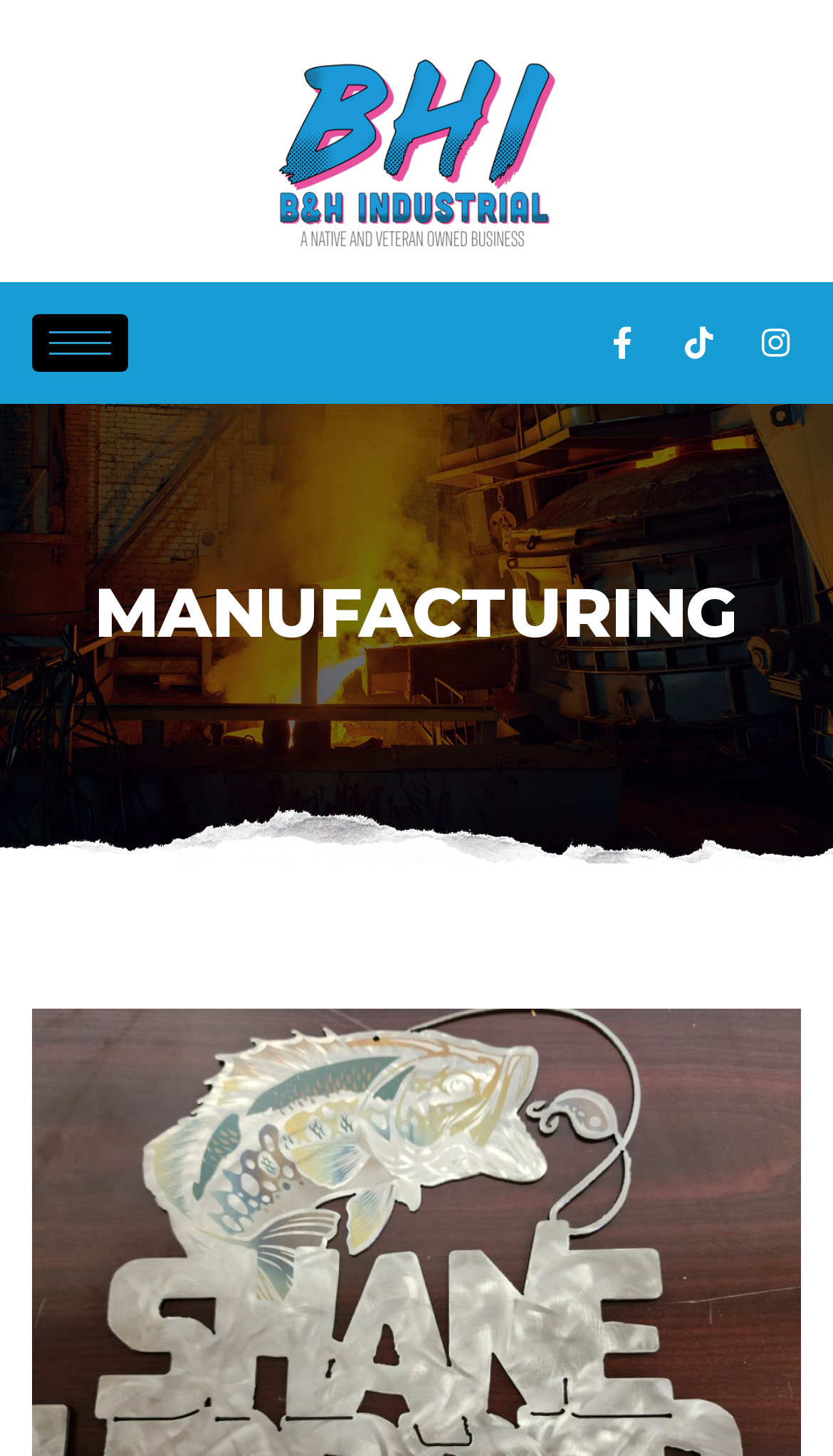Please analyze the image and give a detailed answer to the question:
Is there a search function on the webpage?

There is no search function or search bar element found on the webpage, which suggests that users cannot search for specific content or products on this webpage.